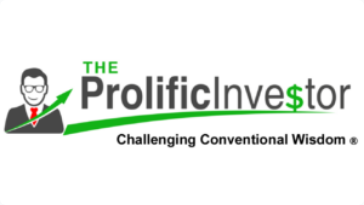Paint a vivid picture with your description of the image.

The image features a logo for "The Prolific Investor," which emphasizes a modern and professional approach to investment strategies. The logo includes the text "THE ProlificInvestor" with the word "Investor" creatively incorporating a dollar sign, highlighting a financial theme. Accompanying the logo is the tagline "Challenging Conventional Wisdom ®," suggesting a focus on innovative and unconventional investment insights. The stylistic choice of using green and black colors signifies growth and professionalism, making it visually appealing to potential investors and financial enthusiasts.